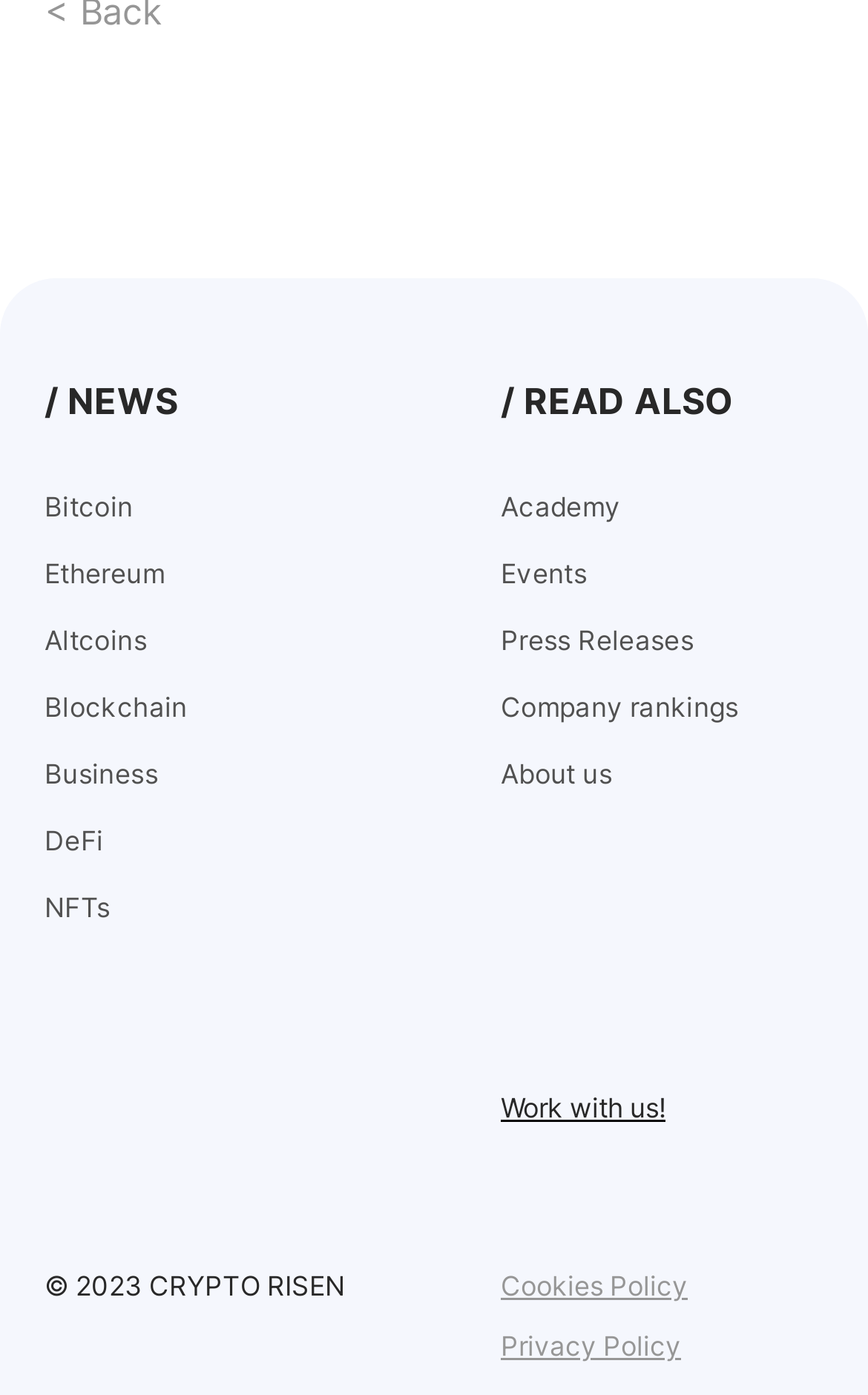What is the second link in the '/ READ ALSO' section?
Your answer should be a single word or phrase derived from the screenshot.

Events